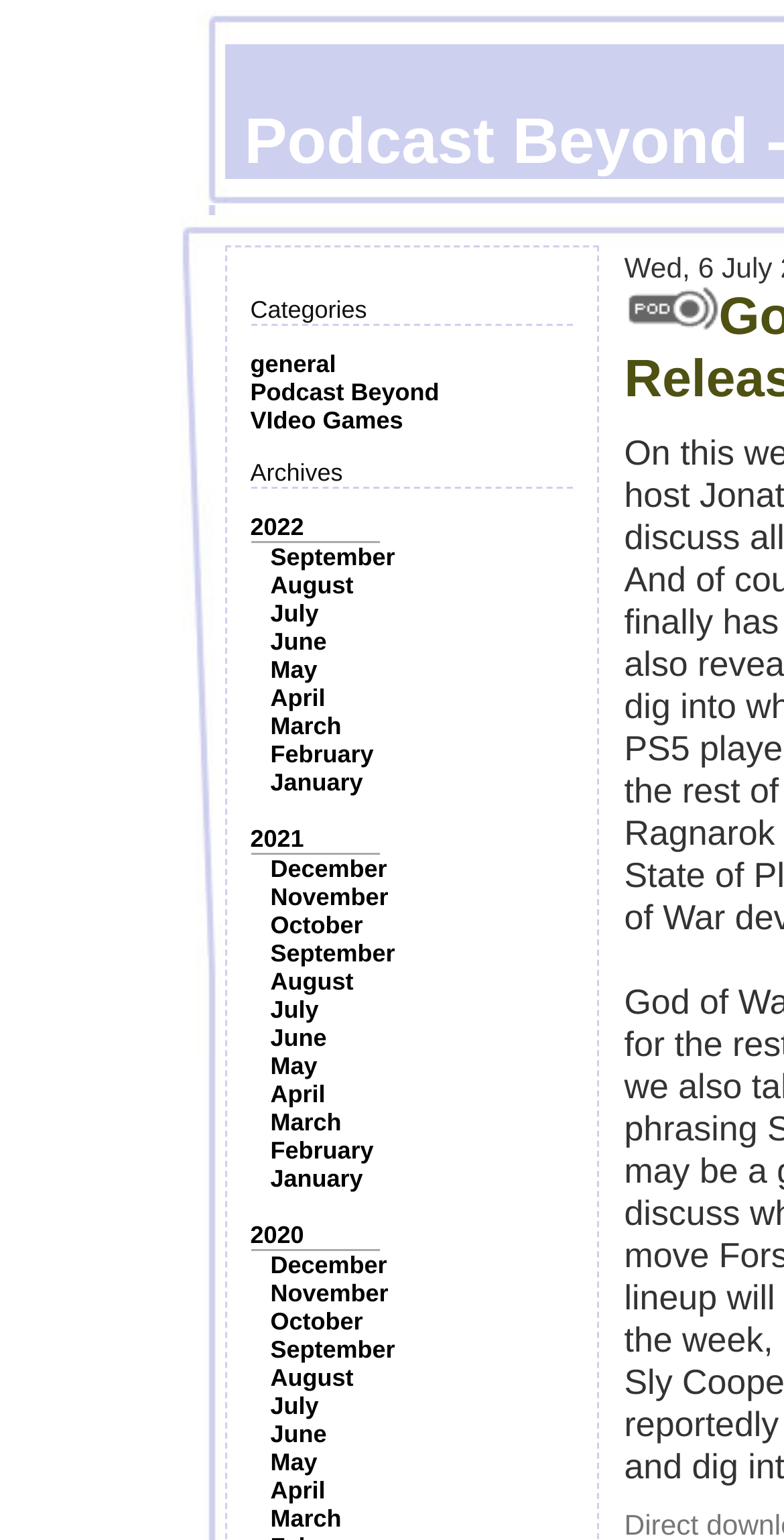What is the purpose of the image on the webpage?
Look at the screenshot and respond with one word or a short phrase.

Decoration or illustration